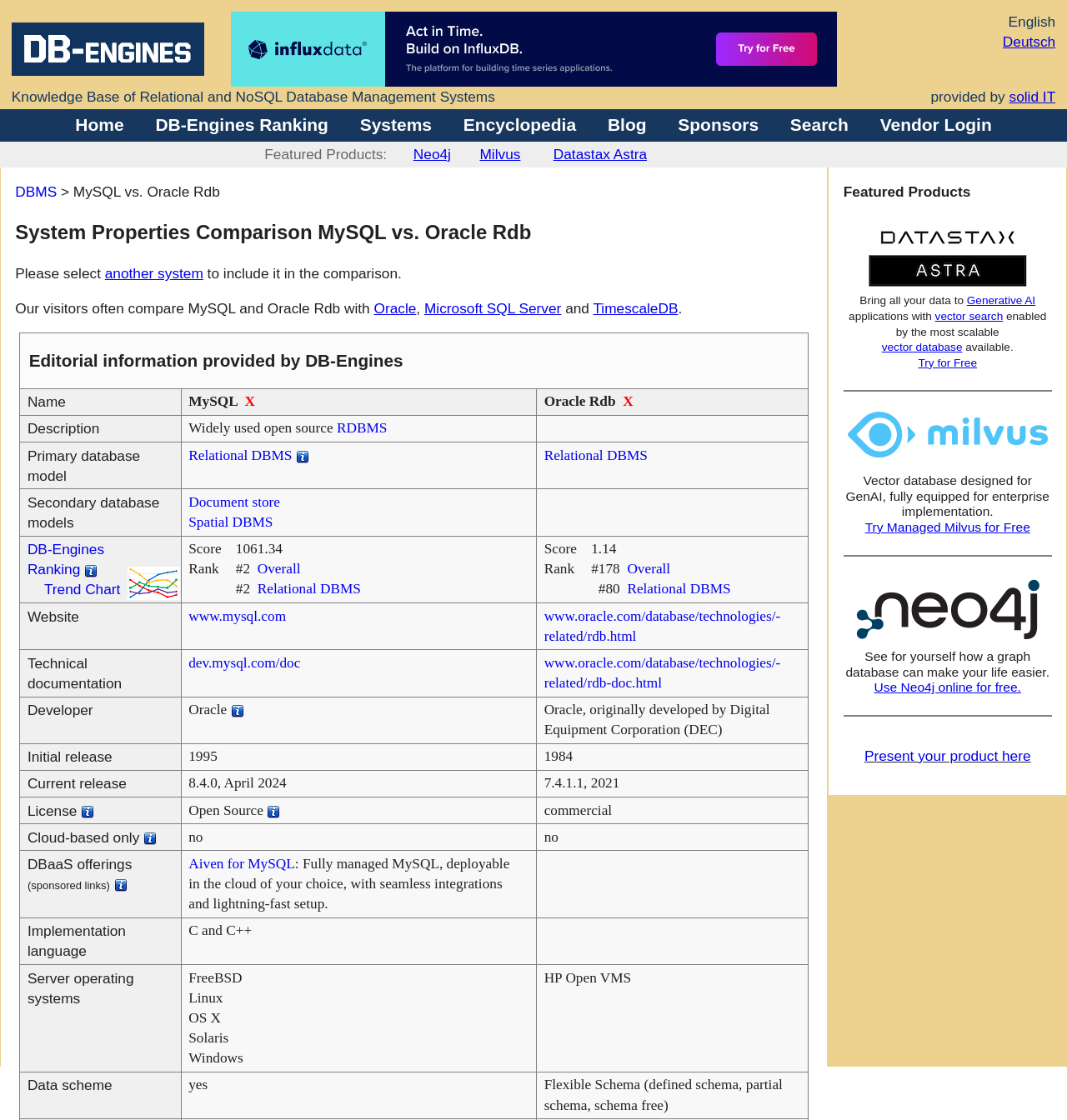Pinpoint the bounding box coordinates of the clickable element to carry out the following instruction: "Compare MySQL with Oracle."

[0.098, 0.237, 0.19, 0.252]